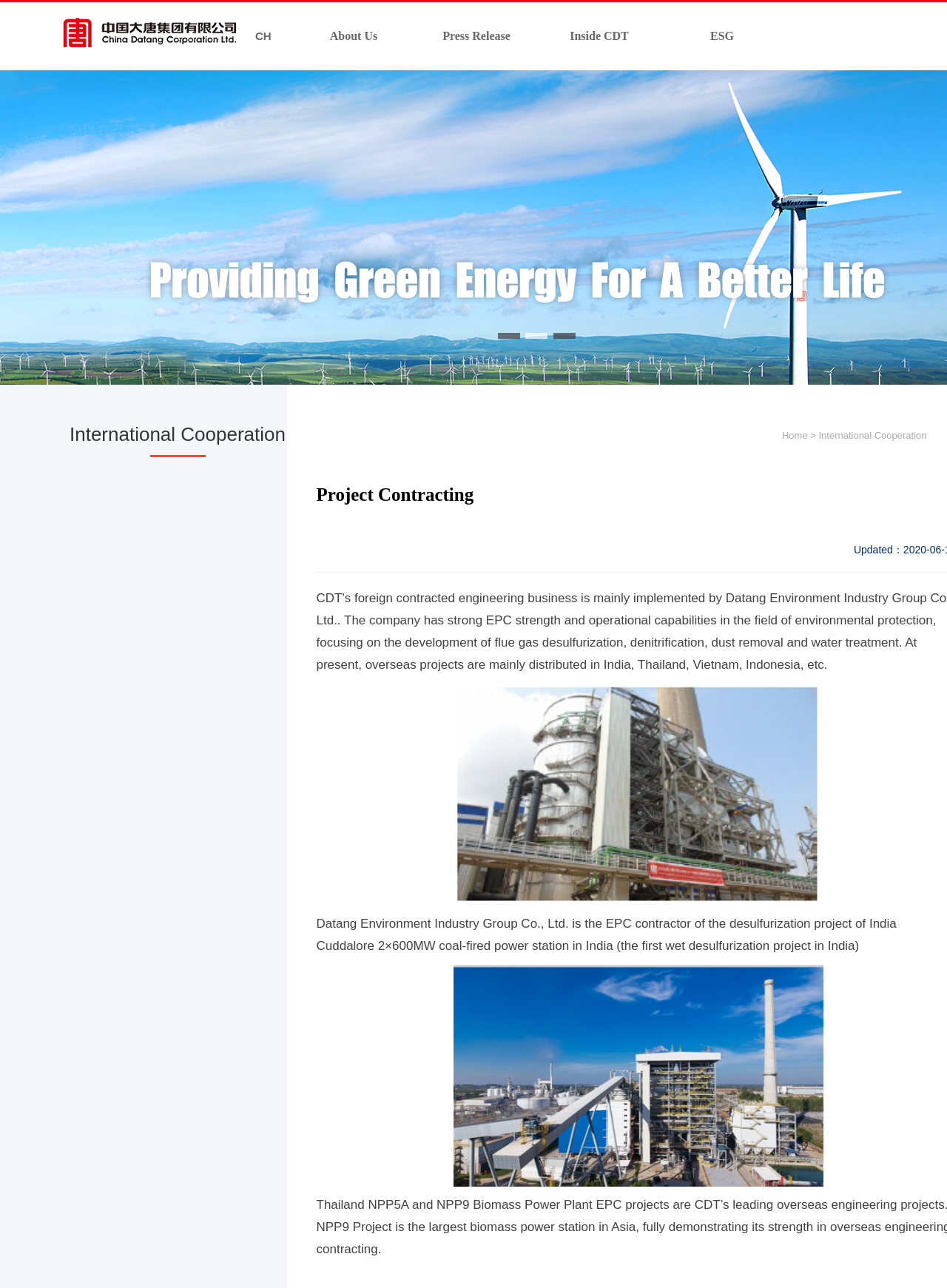How many images are on the webpage?
Your answer should be a single word or phrase derived from the screenshot.

3